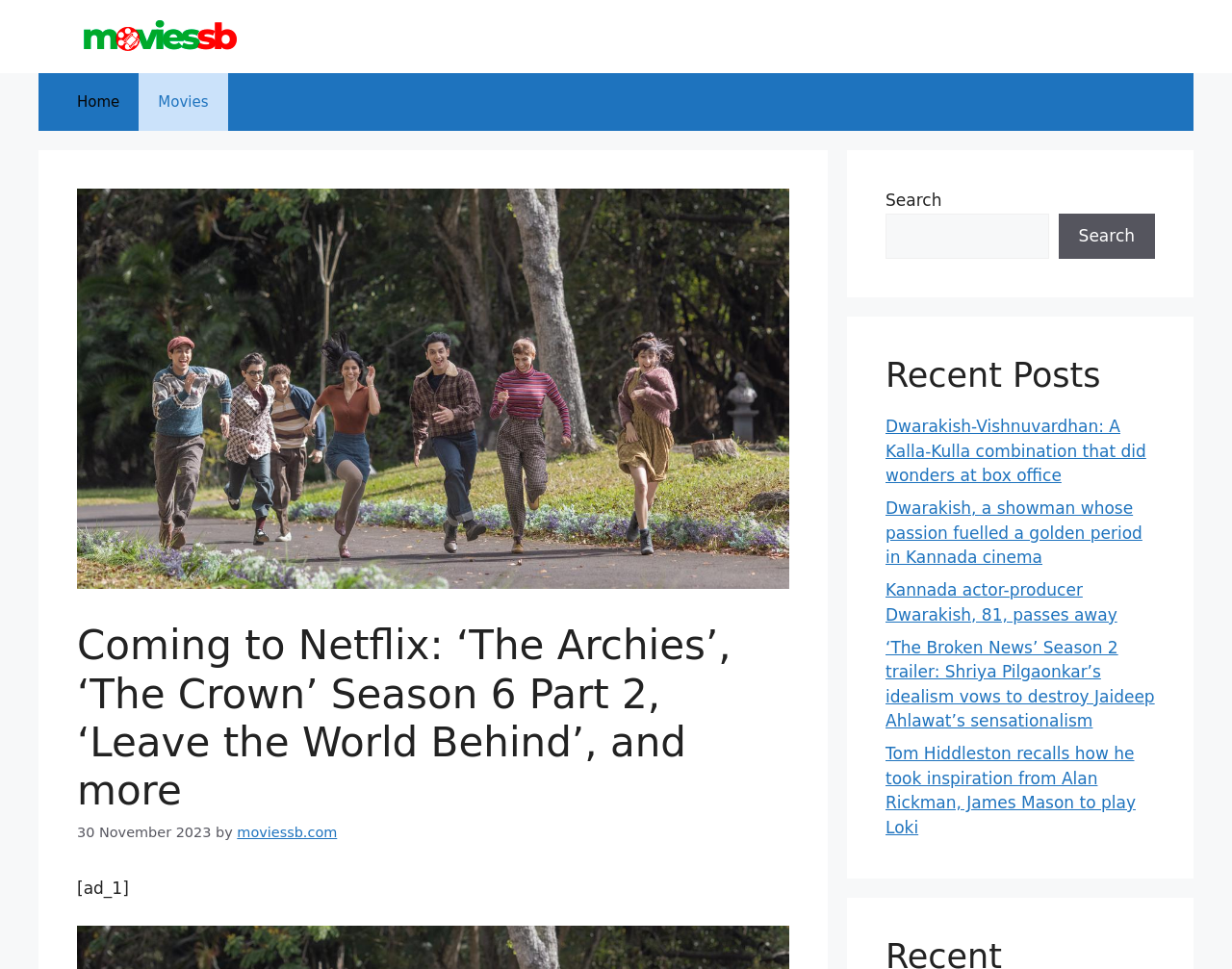Based on the image, please respond to the question with as much detail as possible:
What is the text of the heading above the 'Recent Posts' section?

The heading above the 'Recent Posts' section is indicated by the heading element with the text 'Recent Posts', which is located within the complementary element.